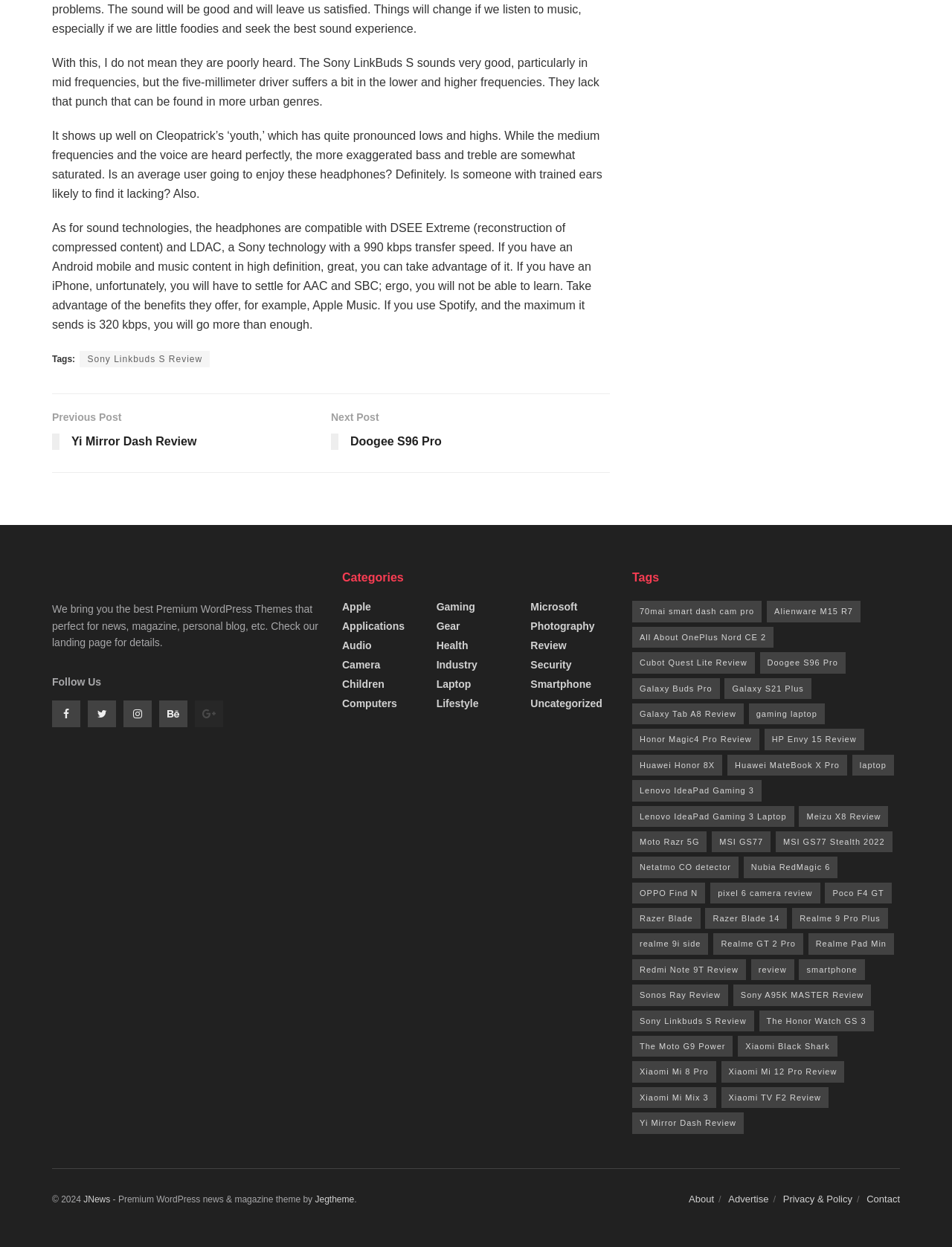Identify the bounding box for the element characterized by the following description: "Sony Linkbuds S Review".

[0.664, 0.81, 0.792, 0.827]